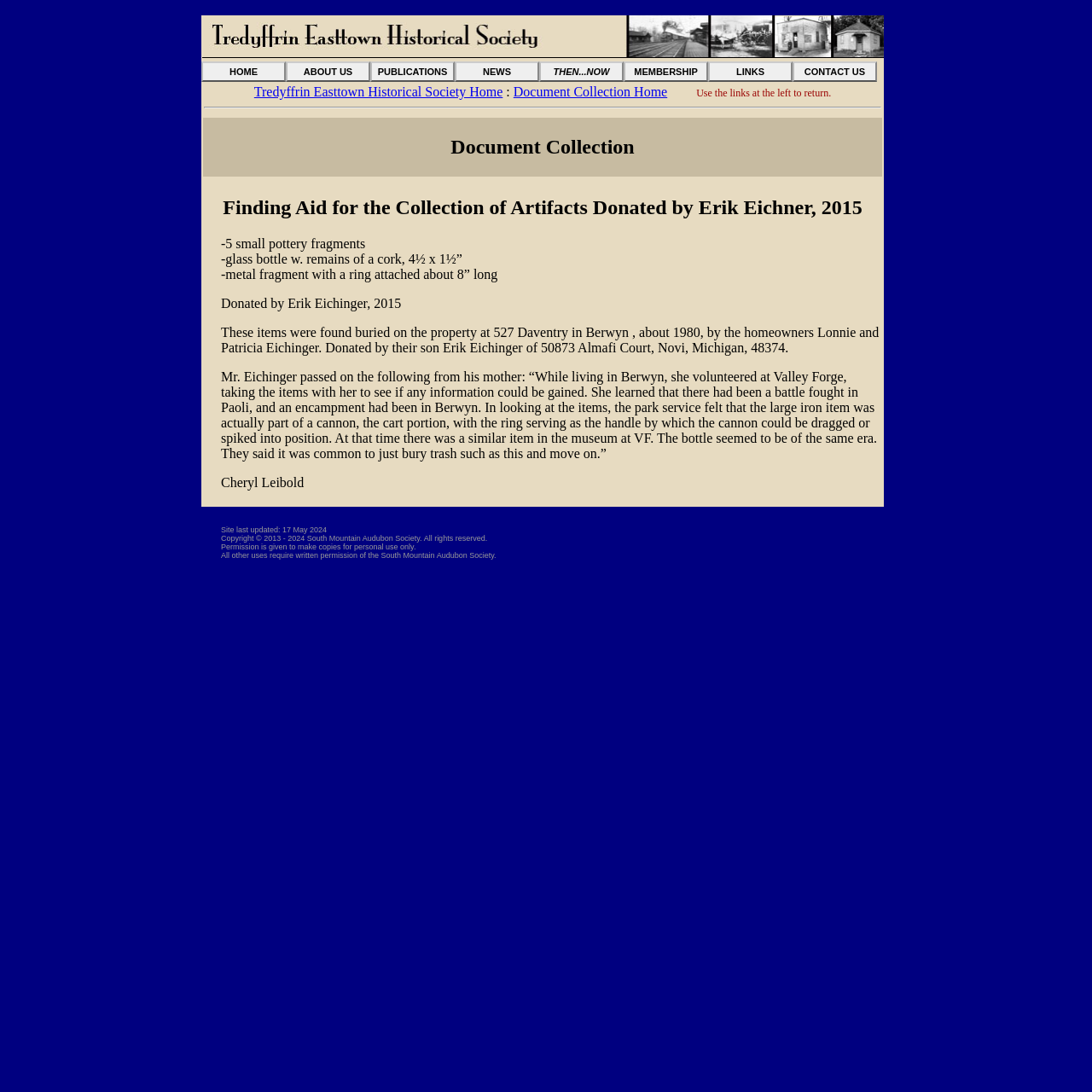What is the date of the last update of the site?
Please provide a detailed and thorough answer to the question.

I found the answer by looking at the text in the LayoutTableCell element with the text 'Site last updated: 17 May 2024...' which is located in the LayoutTable with the bounding box coordinates [0.184, 0.464, 0.809, 0.522].